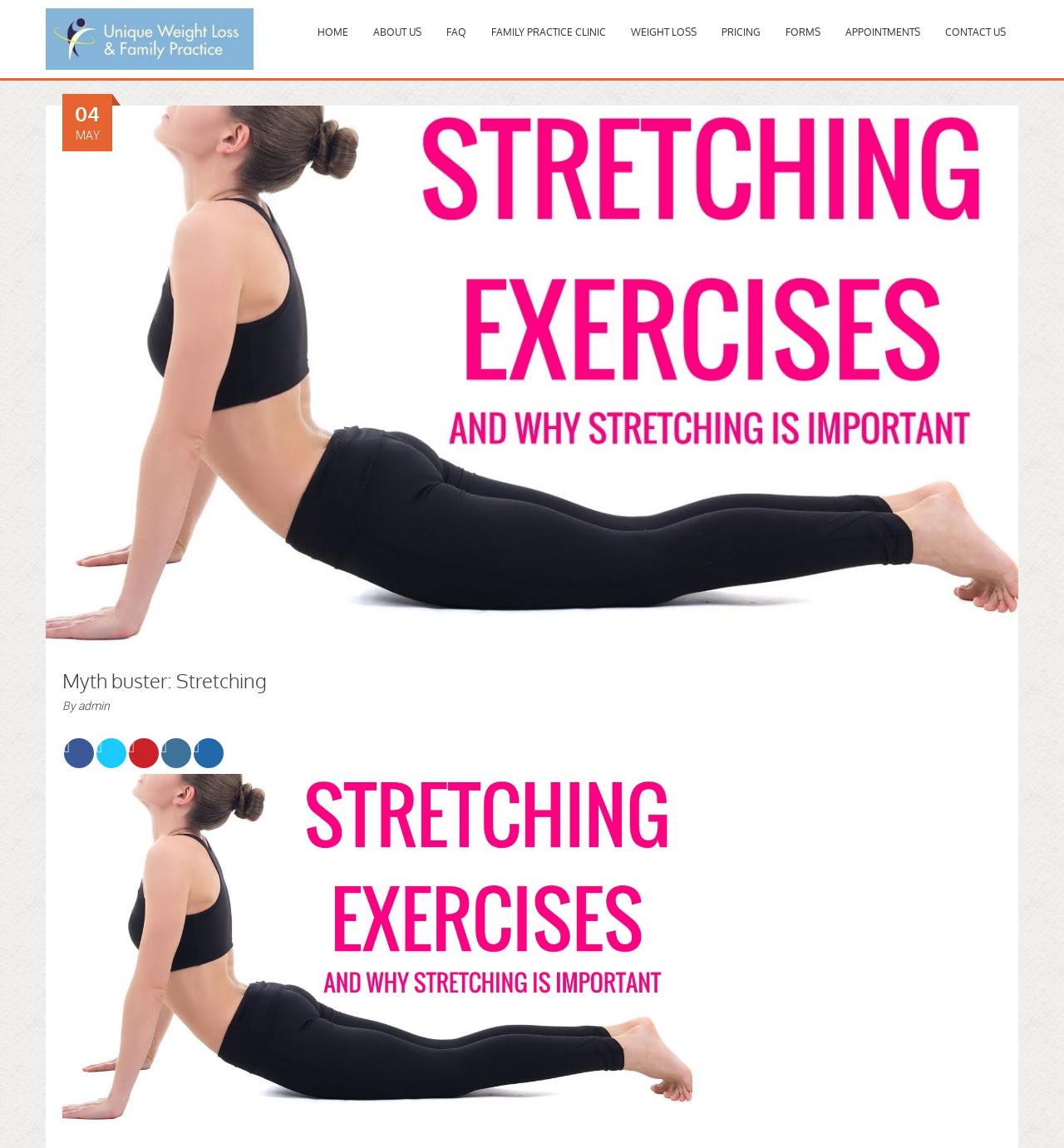How many navigation links are available on the top?
Give a one-word or short-phrase answer derived from the screenshot.

9